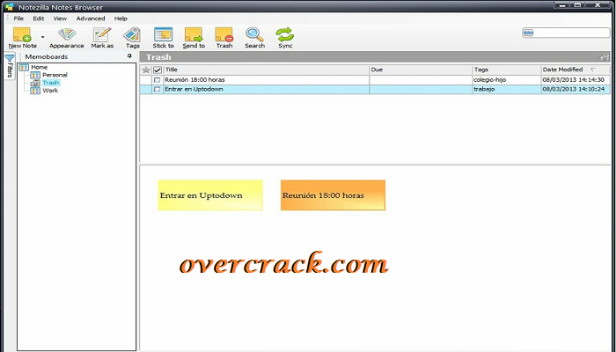Can you give a detailed response to the following question using the information from the image? What is the purpose of the sidebar on the left?

The caption explains that the sidebar on the left includes various categories such as 'Personal', 'Work', and 'Trash', facilitating easy navigation through notes.